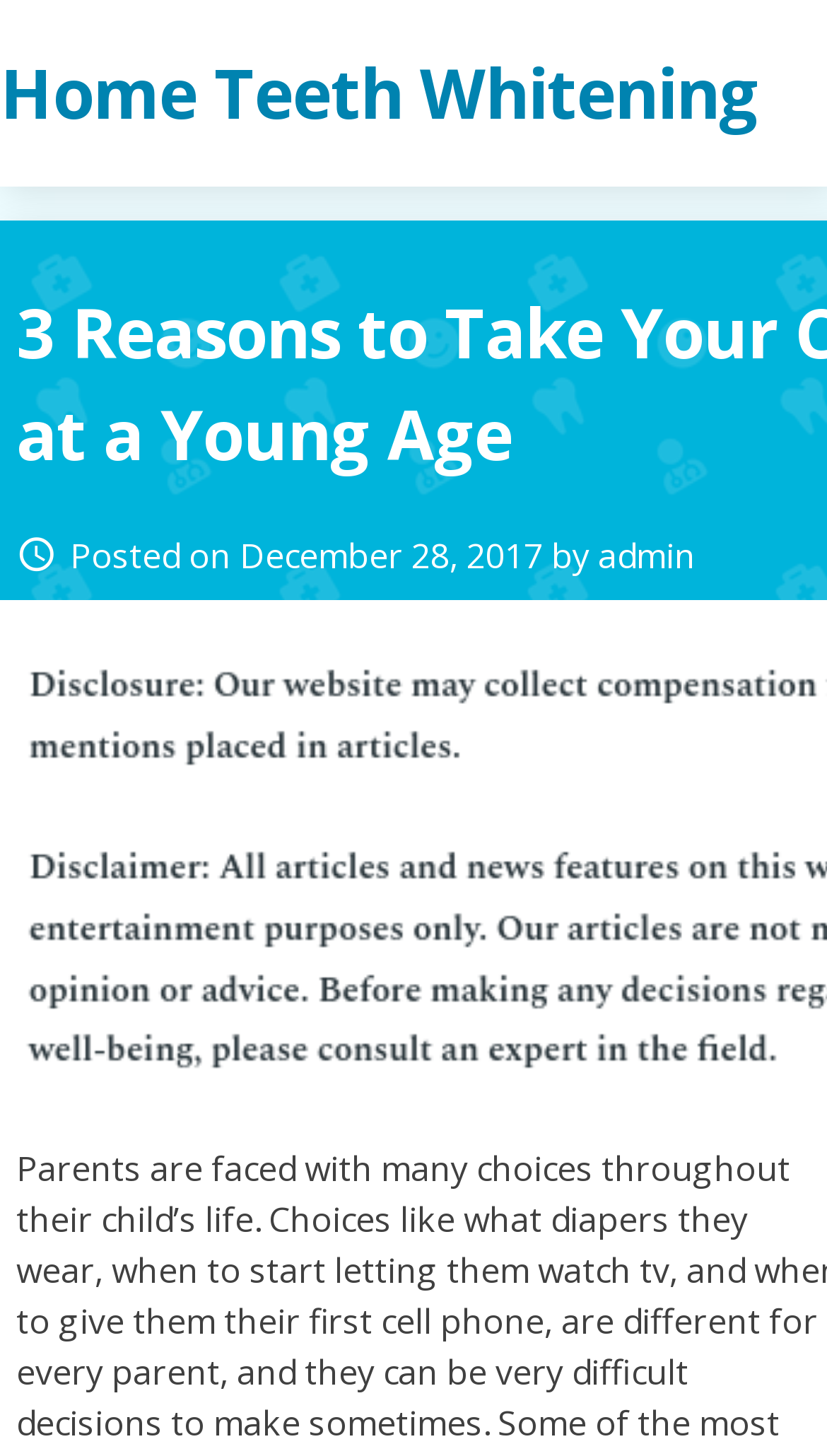Determine the bounding box coordinates for the HTML element mentioned in the following description: "December 28, 2017January 13, 2021". The coordinates should be a list of four floats ranging from 0 to 1, represented as [left, top, right, bottom].

[0.29, 0.366, 0.657, 0.398]